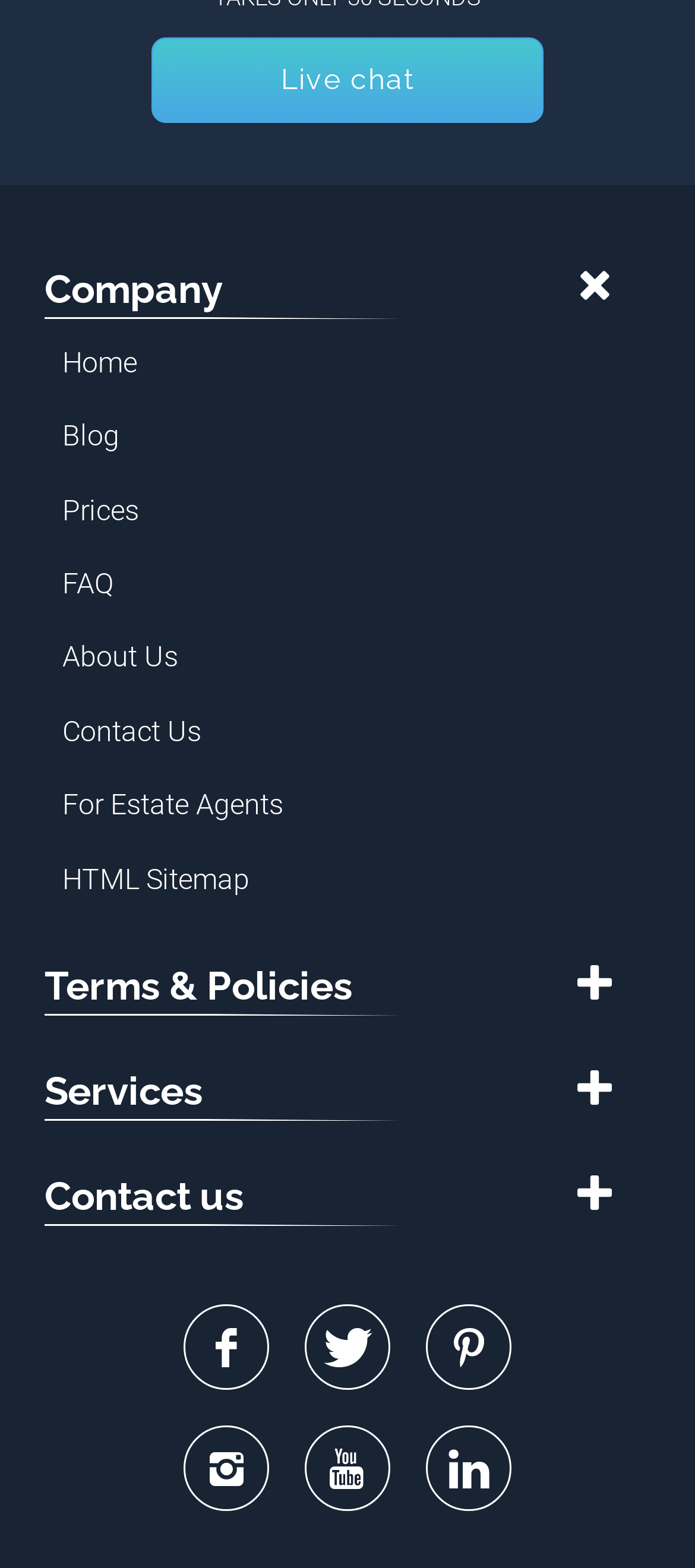Show the bounding box coordinates of the region that should be clicked to follow the instruction: "View prices."

[0.09, 0.314, 0.2, 0.336]